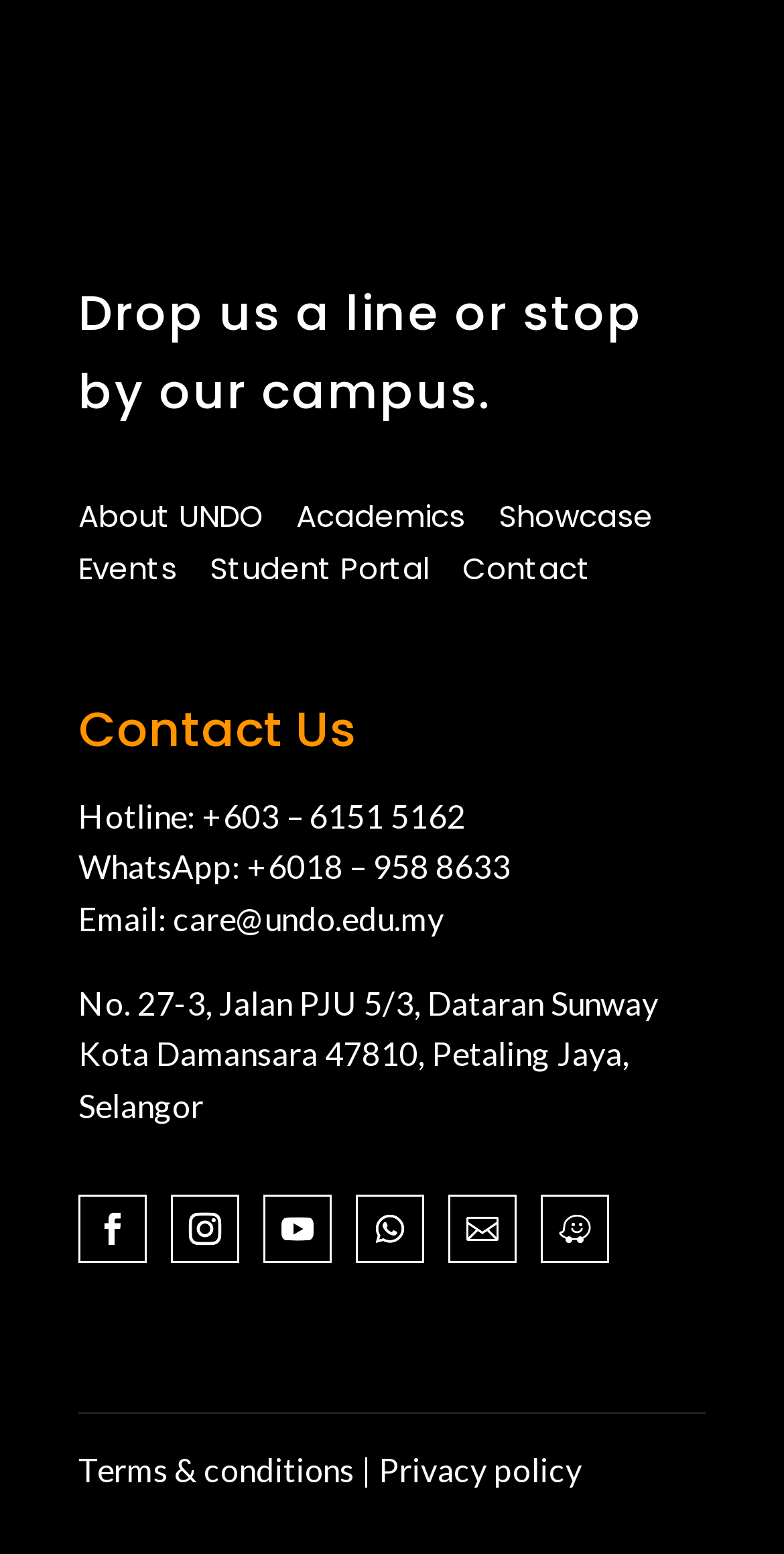How many social media links are there?
Answer the question using a single word or phrase, according to the image.

6